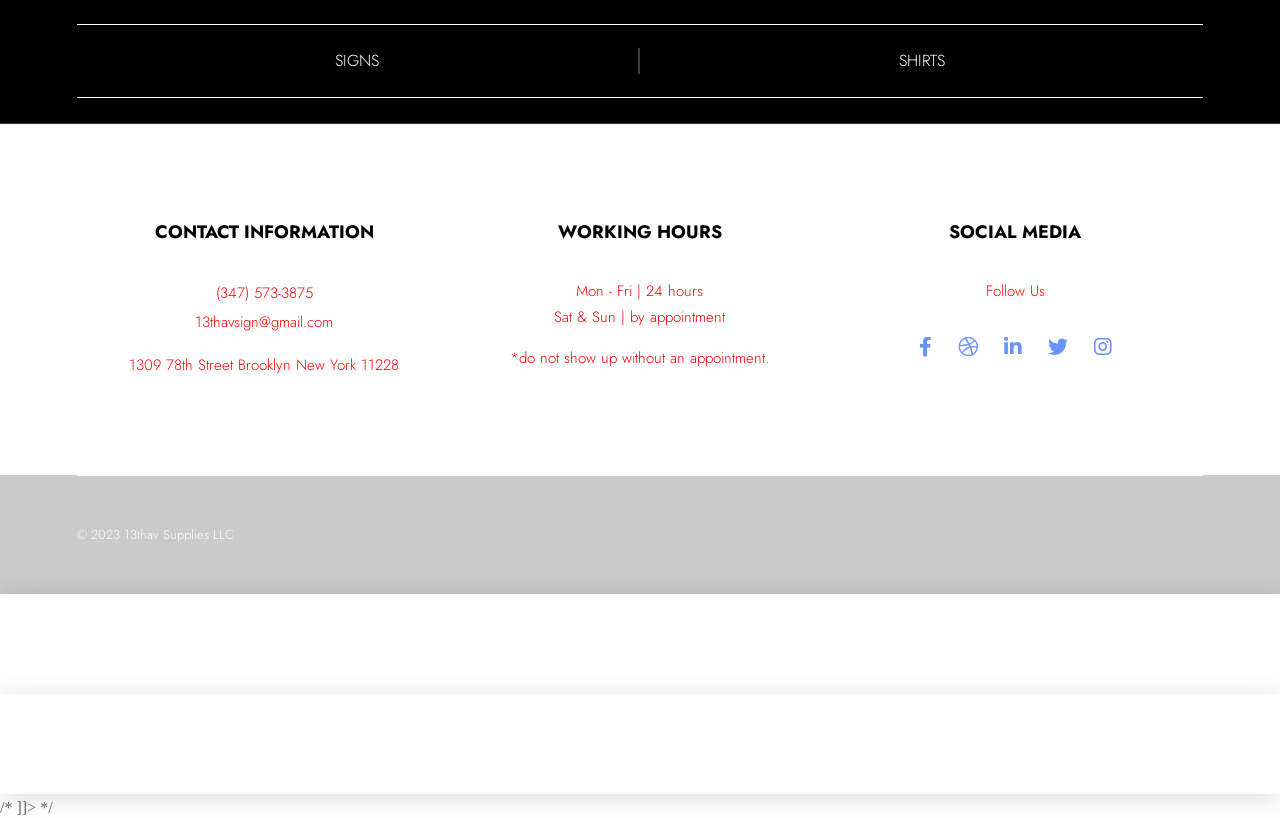Find the bounding box coordinates for the element described here: "(347) 573-3875".

[0.164, 0.343, 0.248, 0.374]